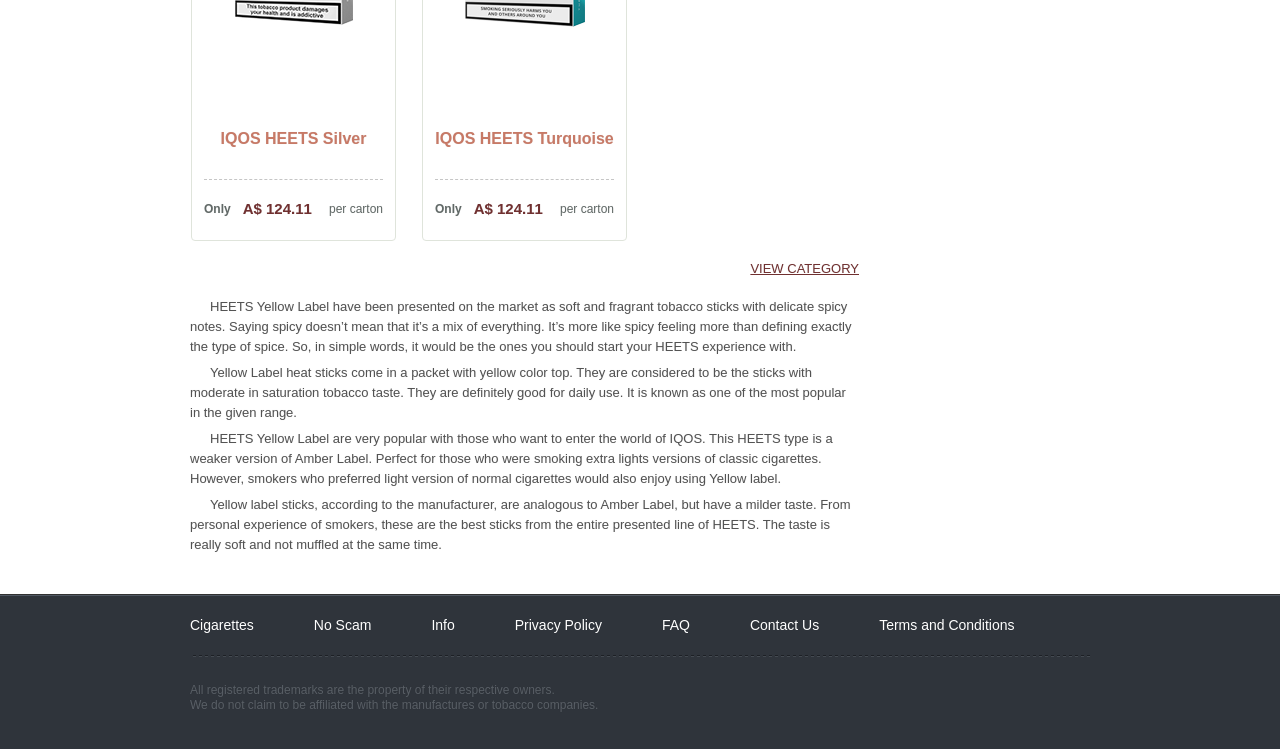Please locate the bounding box coordinates of the element that needs to be clicked to achieve the following instruction: "Click on MORE". The coordinates should be four float numbers between 0 and 1, i.e., [left, top, right, bottom].

None